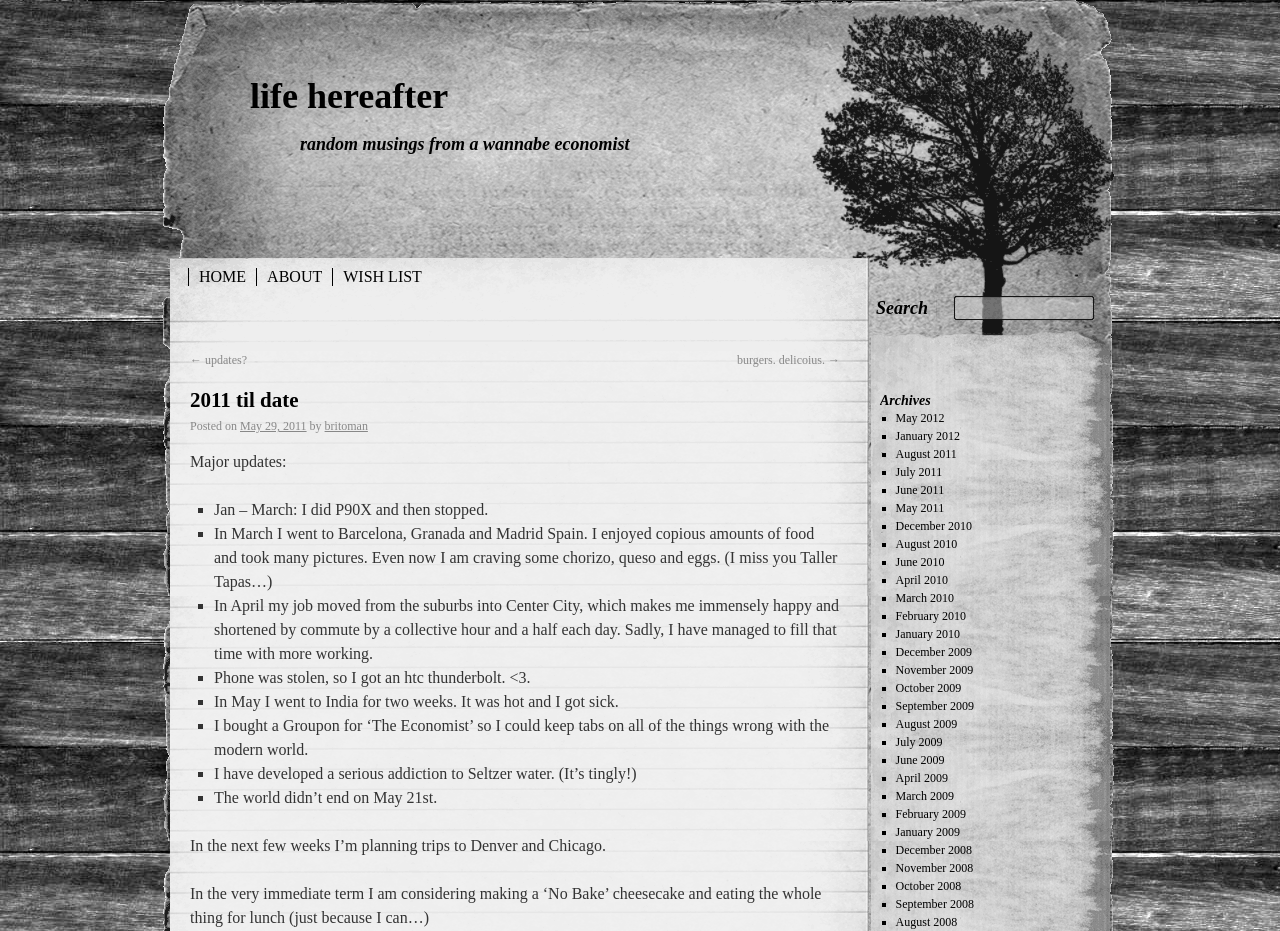Please respond to the question using a single word or phrase:
What is the name of the author of this blog?

britoman